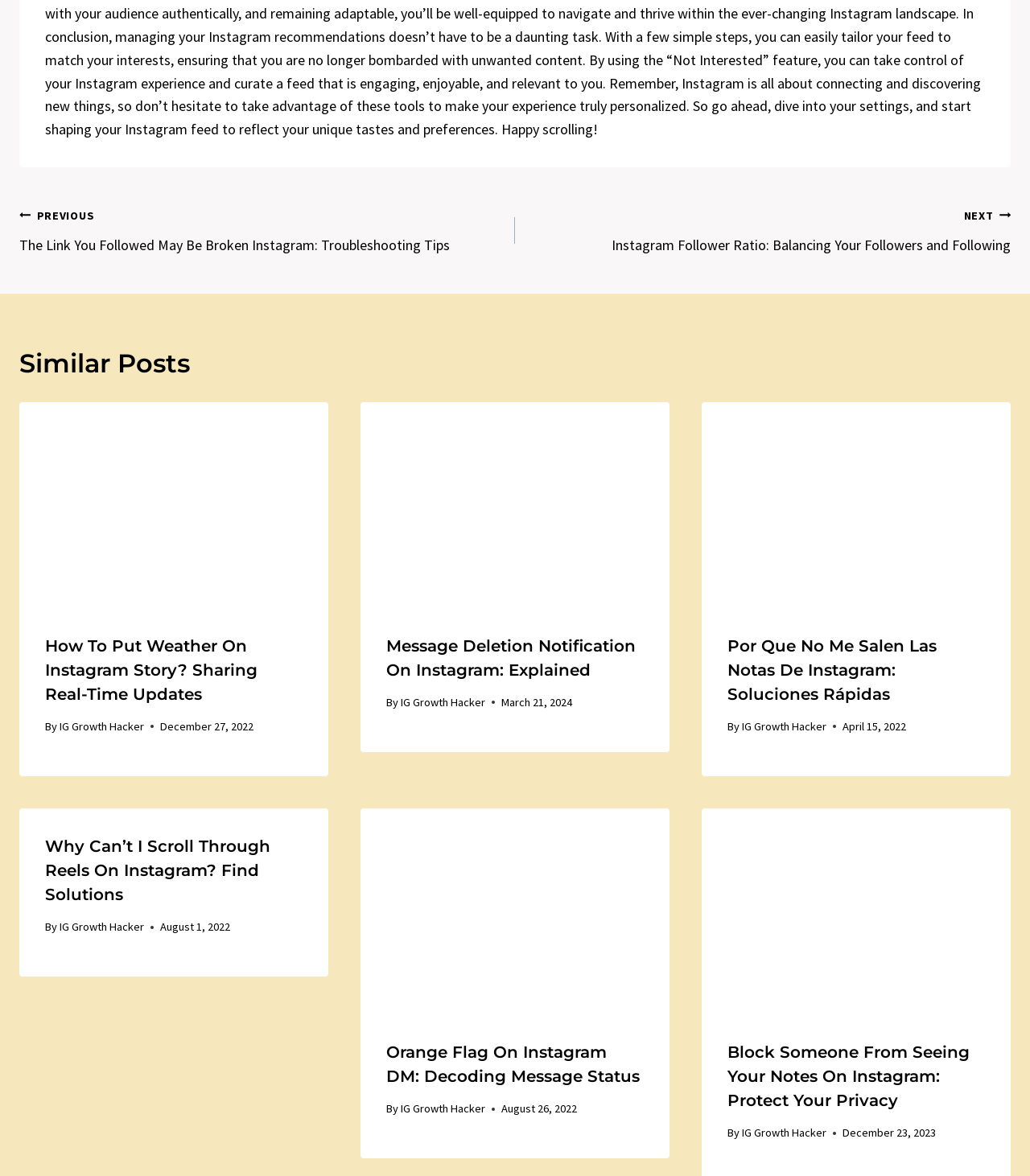Locate the bounding box coordinates of the element's region that should be clicked to carry out the following instruction: "Click on the 'NEXT Instagram Follower Ratio: Balancing Your Followers and Following' link". The coordinates need to be four float numbers between 0 and 1, i.e., [left, top, right, bottom].

[0.5, 0.173, 0.981, 0.219]